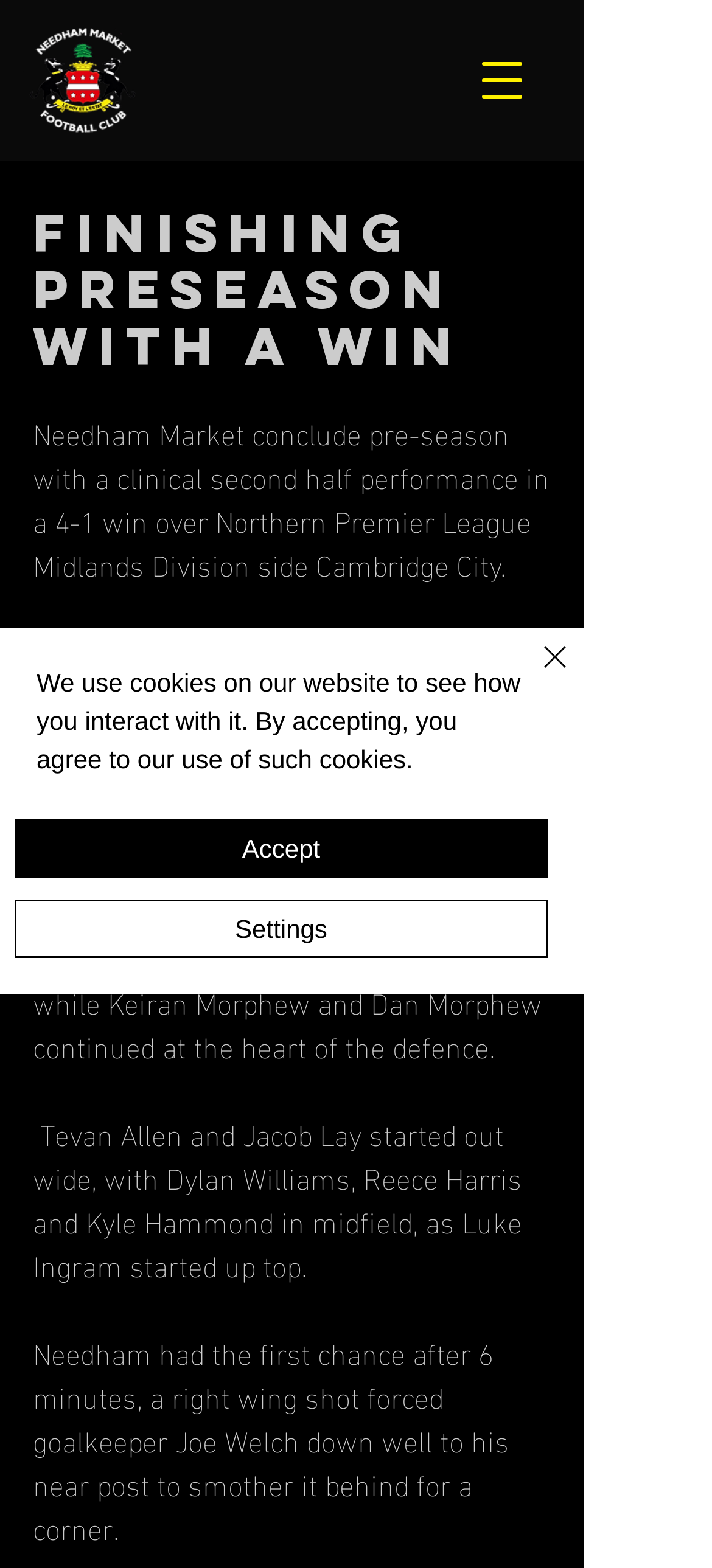Please identify the primary heading on the webpage and return its text.

FINISHING PRESEASON WITH A WIN